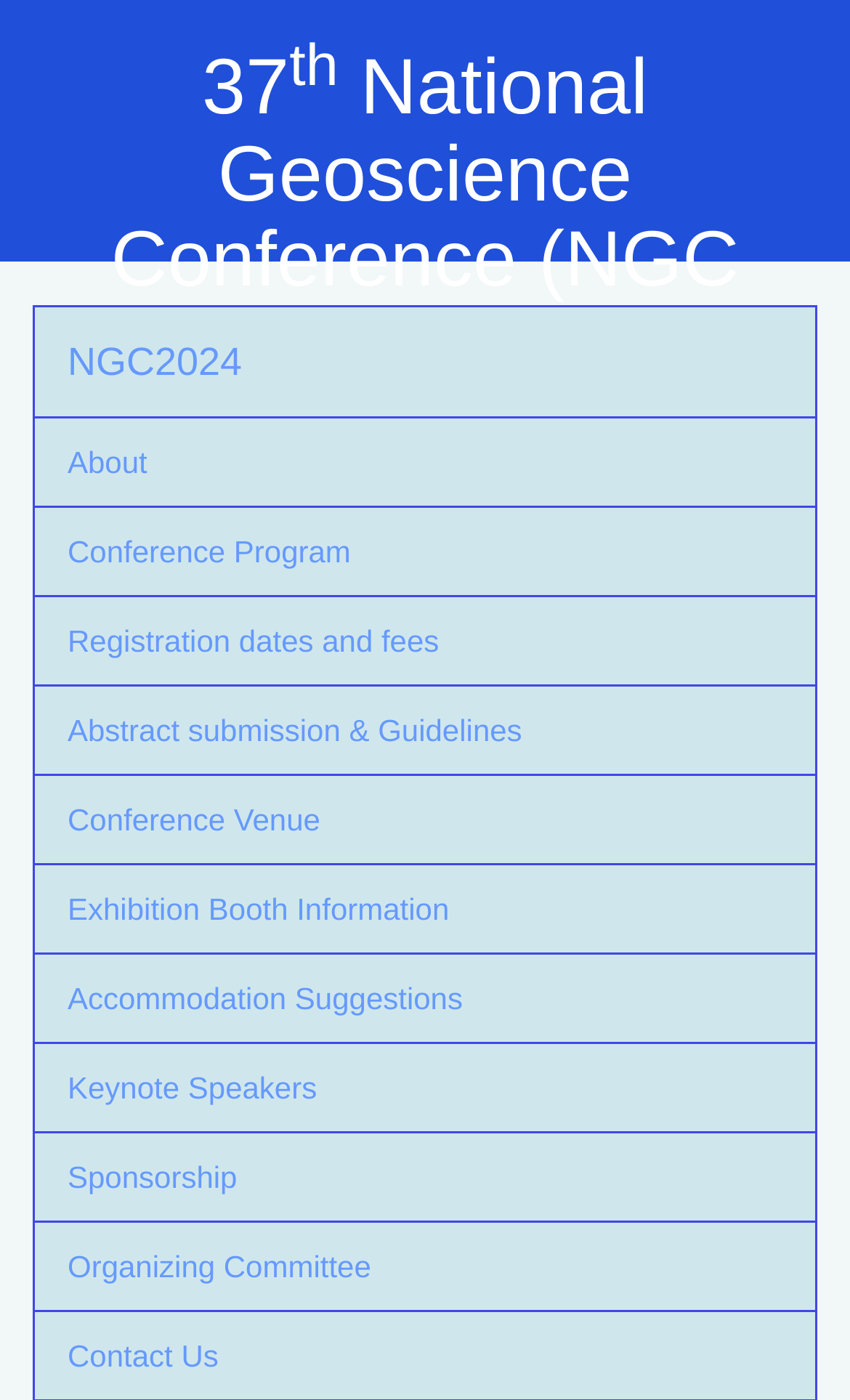Is there a link to submit an abstract?
Please provide a comprehensive answer based on the visual information in the image.

The webpage has a link labeled 'Abstract submission & Guidelines' which suggests that users can submit their abstracts through this link.